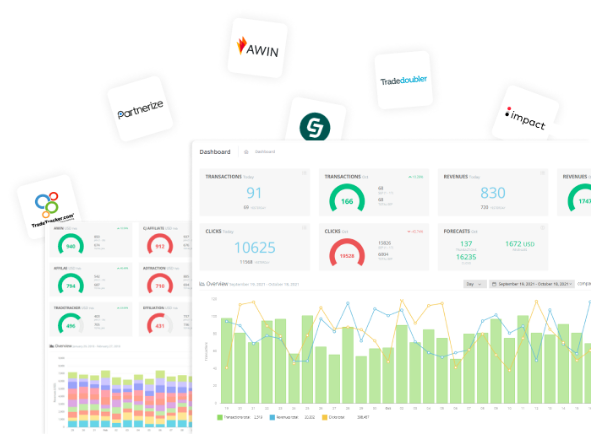Based on the image, provide a detailed and complete answer to the question: 
What is the purpose of the graphs and charts?

Graphs and charts are displayed, illustrating trends in performance over time, while icons for popular affiliate networks like Partnerize, Awin, TradeDoubler, and impact are strategically placed to highlight integrations available within the platform.